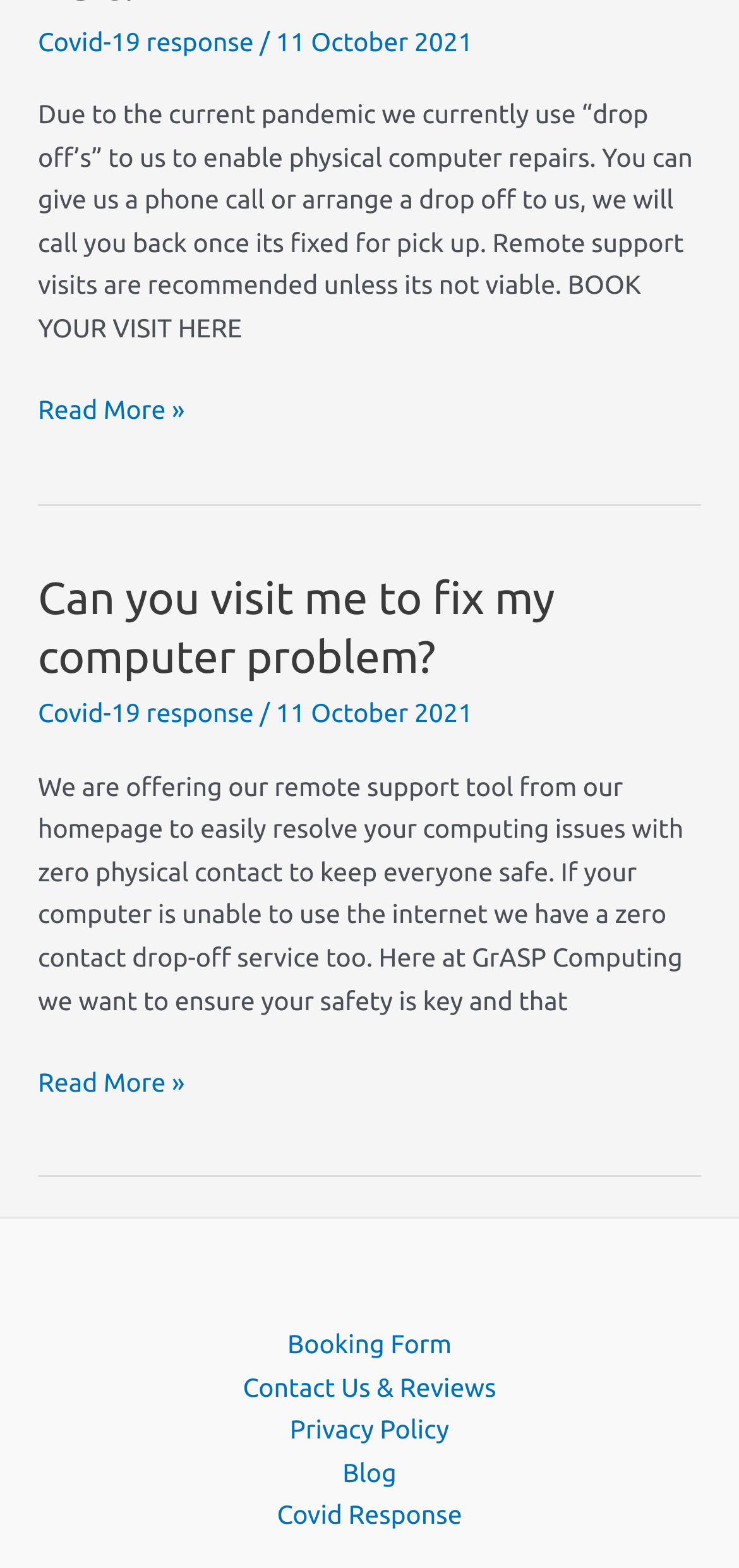What is the company's priority?
Based on the image, answer the question in a detailed manner.

The webpage emphasizes that the company wants to ensure everyone's safety is key, indicating that safety is a top priority for them during the pandemic.